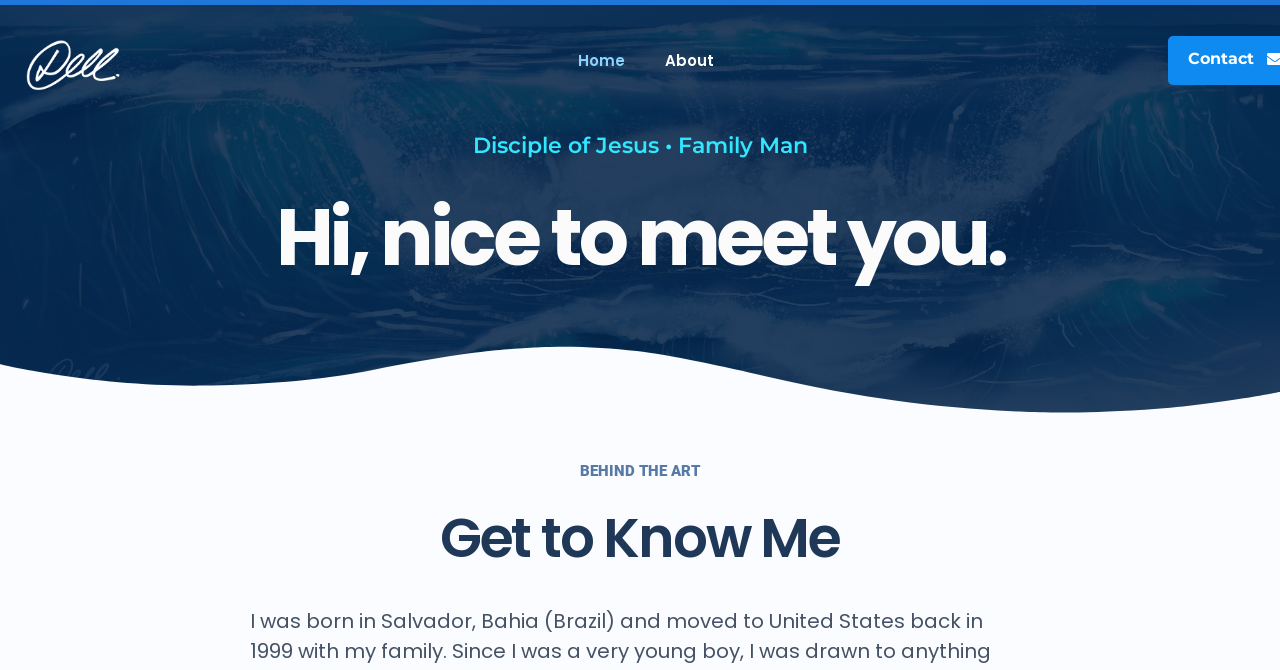Answer briefly with one word or phrase:
What is the person's attitude towards meeting others?

Nice